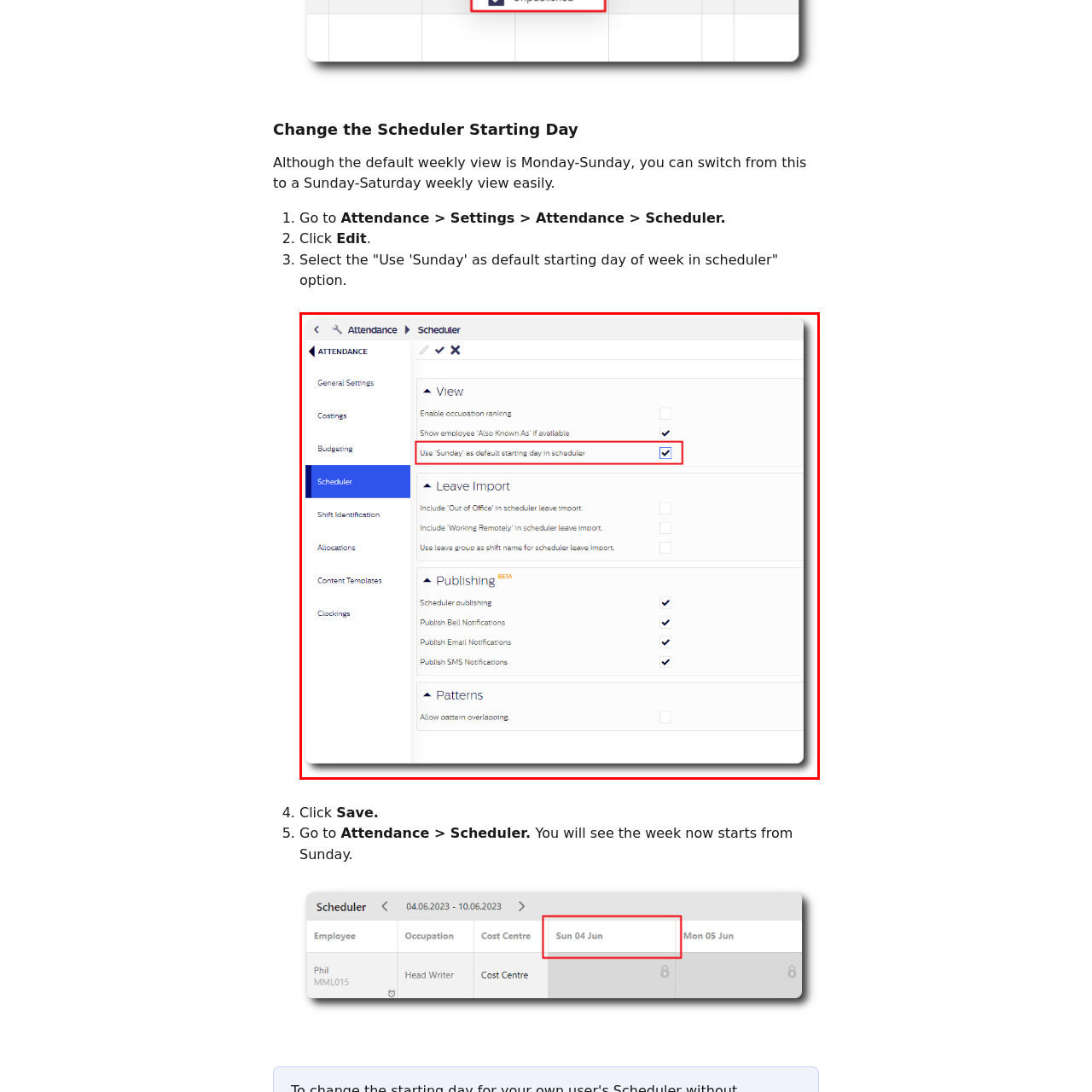Observe the image enclosed by the red border and respond to the subsequent question with a one-word or short phrase:
What is the purpose of this interface?

To manage scheduling preferences